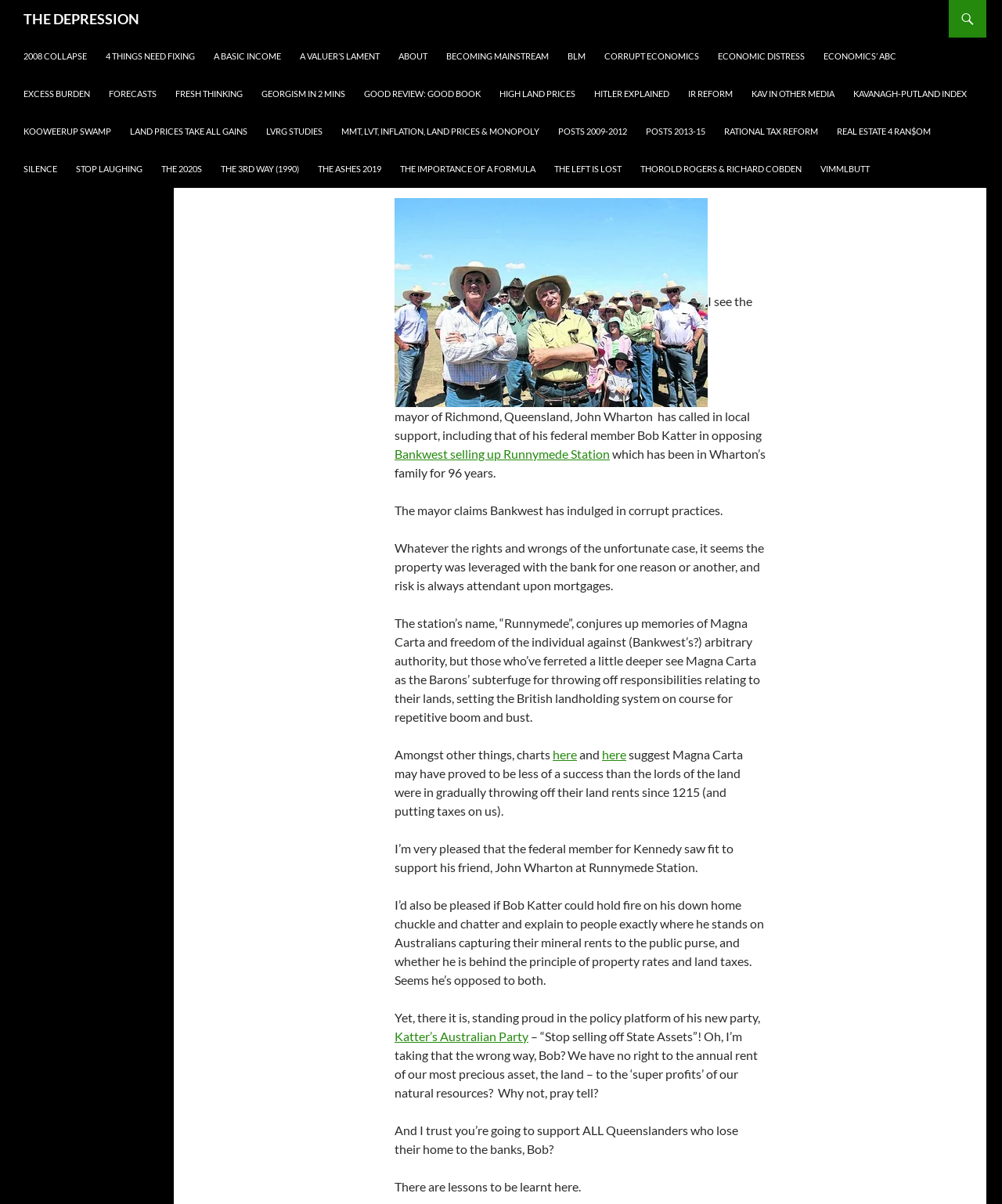Who is the federal member supporting John Wharton?
Kindly answer the question with as much detail as you can.

According to the article, the federal member supporting John Wharton is Bob Katter, who is the member for Kennedy.